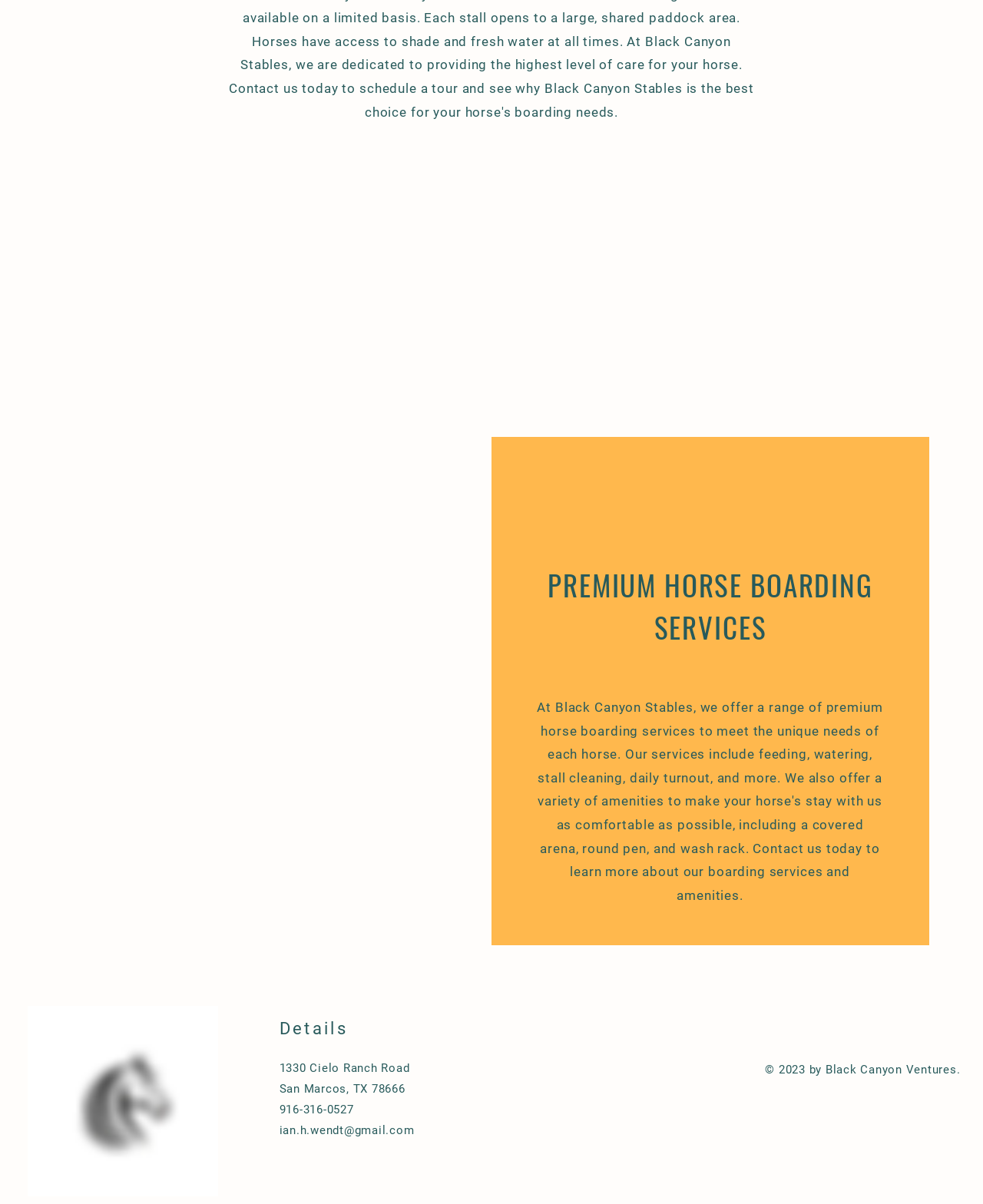Provide a one-word or one-phrase answer to the question:
What is the address of the horse boarding service?

1330 Cielo Ranch Road, San Marcos, TX 78666